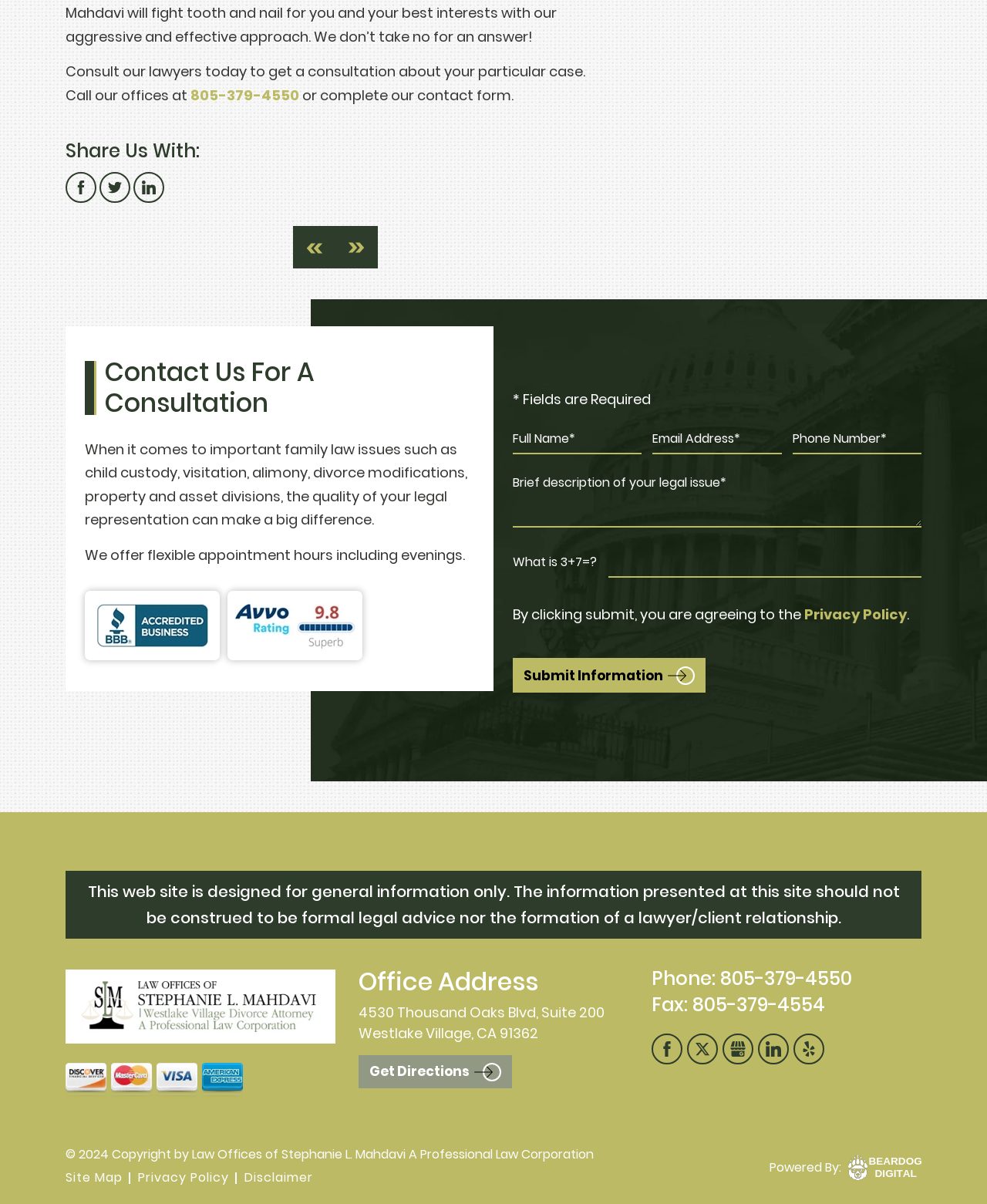Locate the bounding box coordinates of the element you need to click to accomplish the task described by this instruction: "Click the 'Submit Information' button".

[0.52, 0.501, 0.715, 0.531]